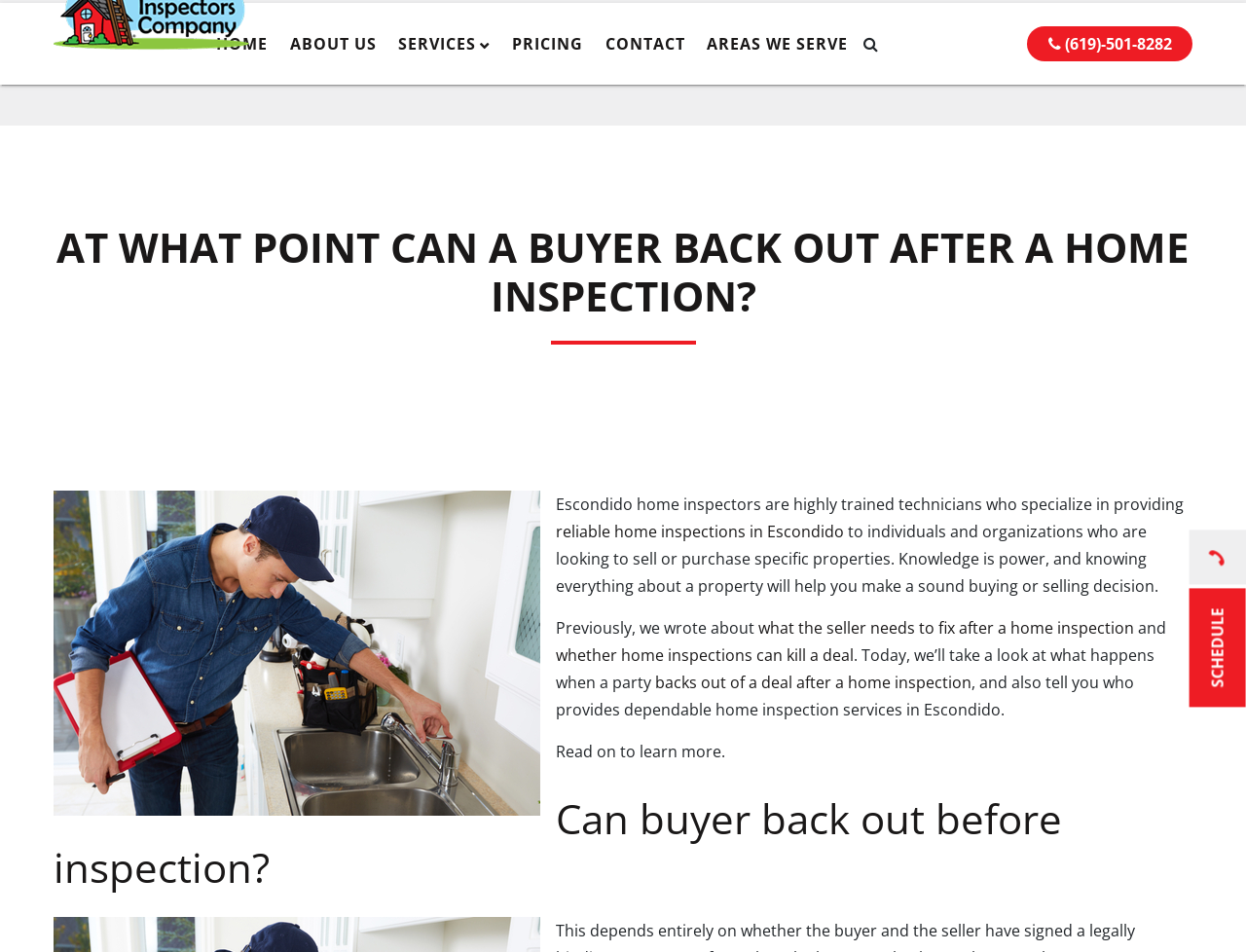What areas do the inspectors serve according to the webpage?
Examine the screenshot and reply with a single word or phrase.

San Diego, Riverside, Orange County